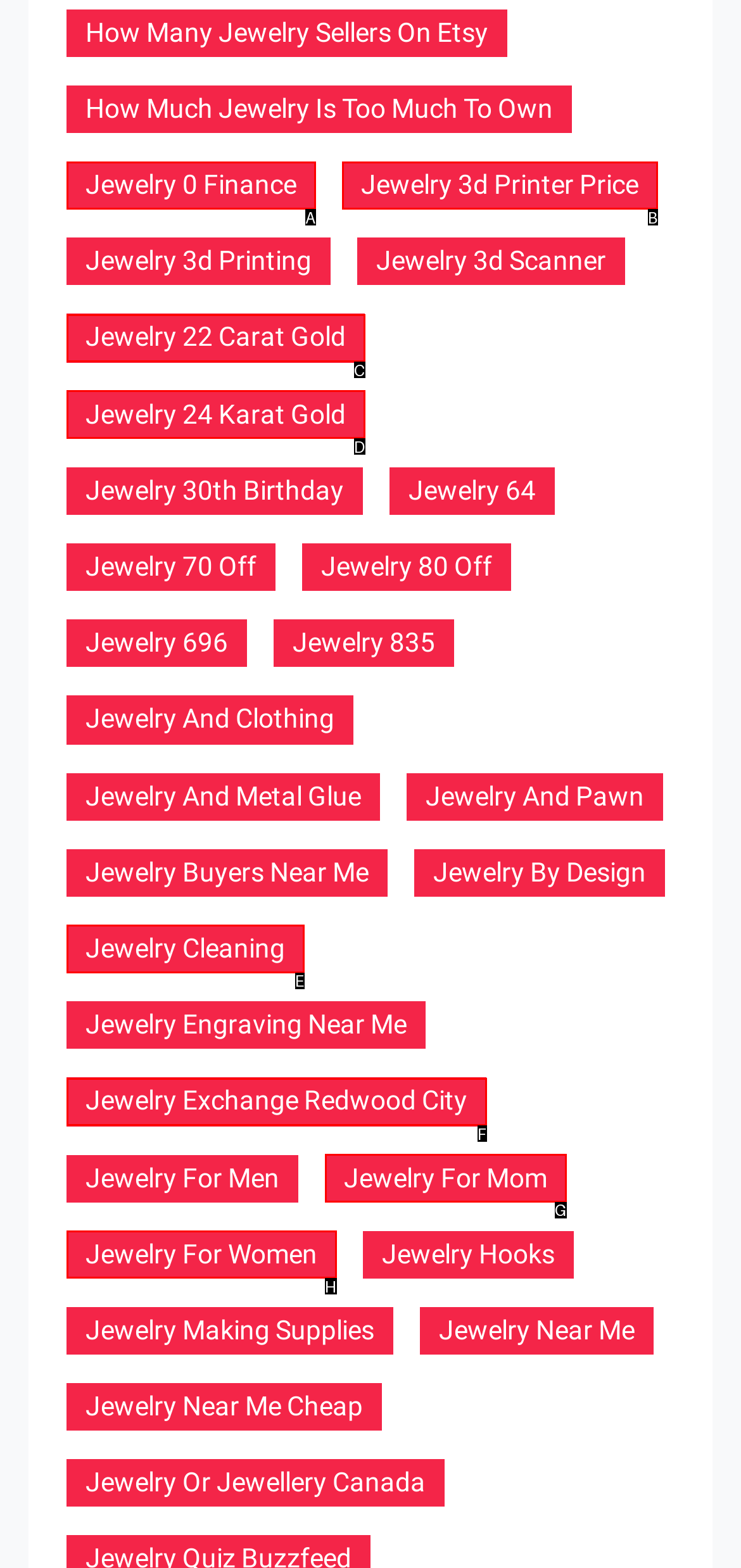Given the element description: jewelry exchange redwood city, choose the HTML element that aligns with it. Indicate your choice with the corresponding letter.

F